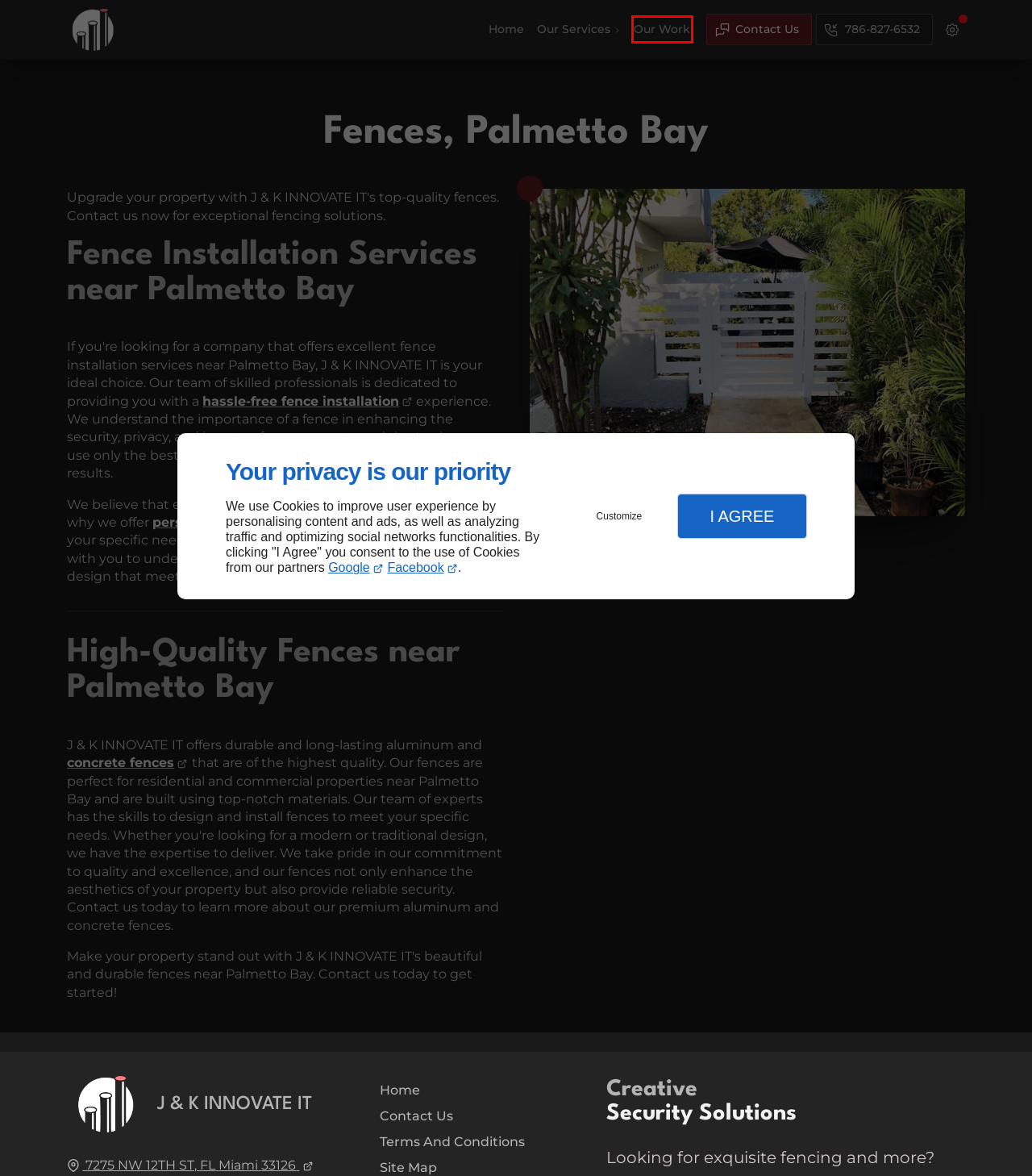Consider the screenshot of a webpage with a red bounding box around an element. Select the webpage description that best corresponds to the new page after clicking the element inside the red bounding box. Here are the candidates:
A. Fence Installation Services Miami – J&K Innovate It – Coral Gables, Sweetwater
B. Gate Installation Services Miami – J&K Innovate It – Coral Gables, Sweetwater
C. Our Work – Miami, Coral Gables, Sweetwater.  – J&K Innovate It
D. Fences, Cutler Bay - J & K INNOVATE IT
E. Contact Us – Miami, Coral Gables, Sweetwater.  – J&K Innovate It
F. Door Installations Miami – J&K Innovate It – Coral Gables, Sweetwater
G. Railing Installation Services Miami – J&K Innovate It – Coral Gables, Sweetwater
H. Pergola Installation Services Miami – J&K Innovate It – Coral Gables, Sweetwater

C